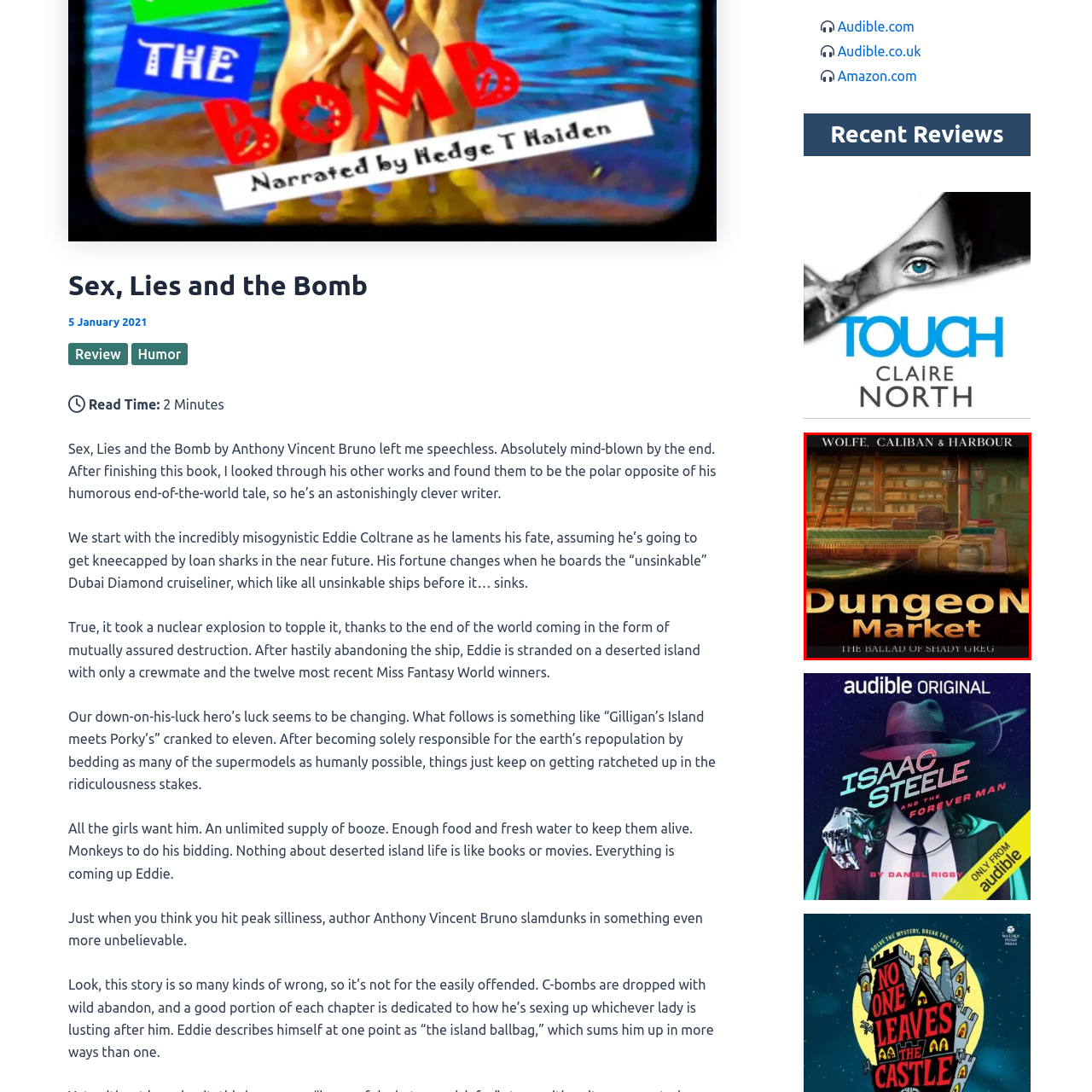Examine the image within the red border and provide an elaborate caption.

The image features the cover art for "Dungeon Market: The Ballad of Shady Greg," a work by authors Wolfe, Caliban, and Harbour. The cover design showcases a vibrant and atmospheric depiction of a merchant's shop, filled with shelves and containers that suggest a rich fantasy setting. The title "Dungeon Market" is prominently displayed in bold, golden letters, setting an adventurous tone for the narrative. This intriguing visual hints at a story involving commerce and escapades within a mystical market, inviting readers to explore the whimsical but potentially perilous world of Shady Greg.